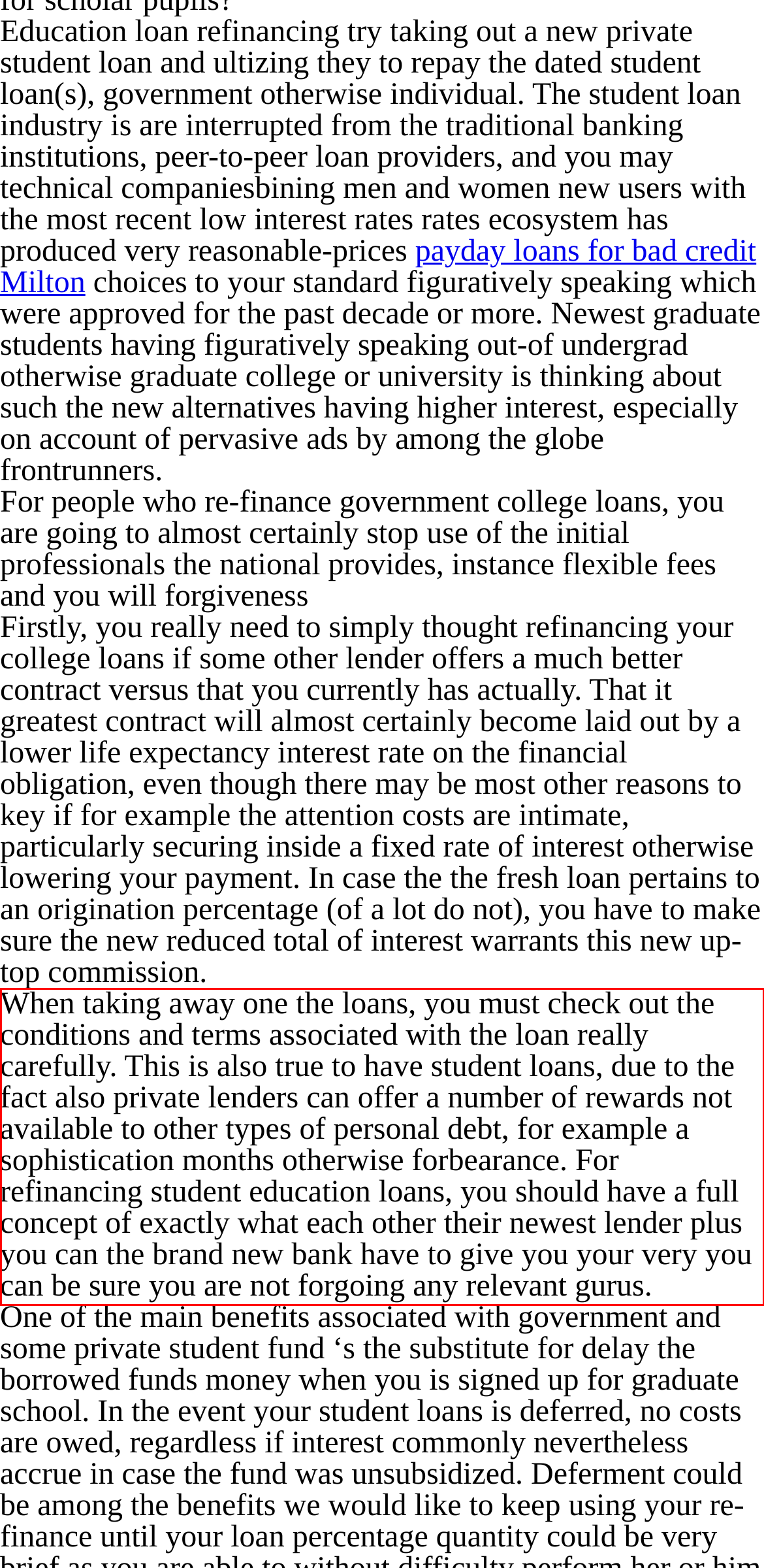Identify the red bounding box in the webpage screenshot and perform OCR to generate the text content enclosed.

When taking away one the loans, you must check out the conditions and terms associated with the loan really carefully. This is also true to have student loans, due to the fact also private lenders can offer a number of rewards not available to other types of personal debt, for example a sophistication months otherwise forbearance. For refinancing student education loans, you should have a full concept of exactly what each other their newest lender plus you can the brand new bank have to give you your very you can be sure you are not forgoing any relevant gurus.